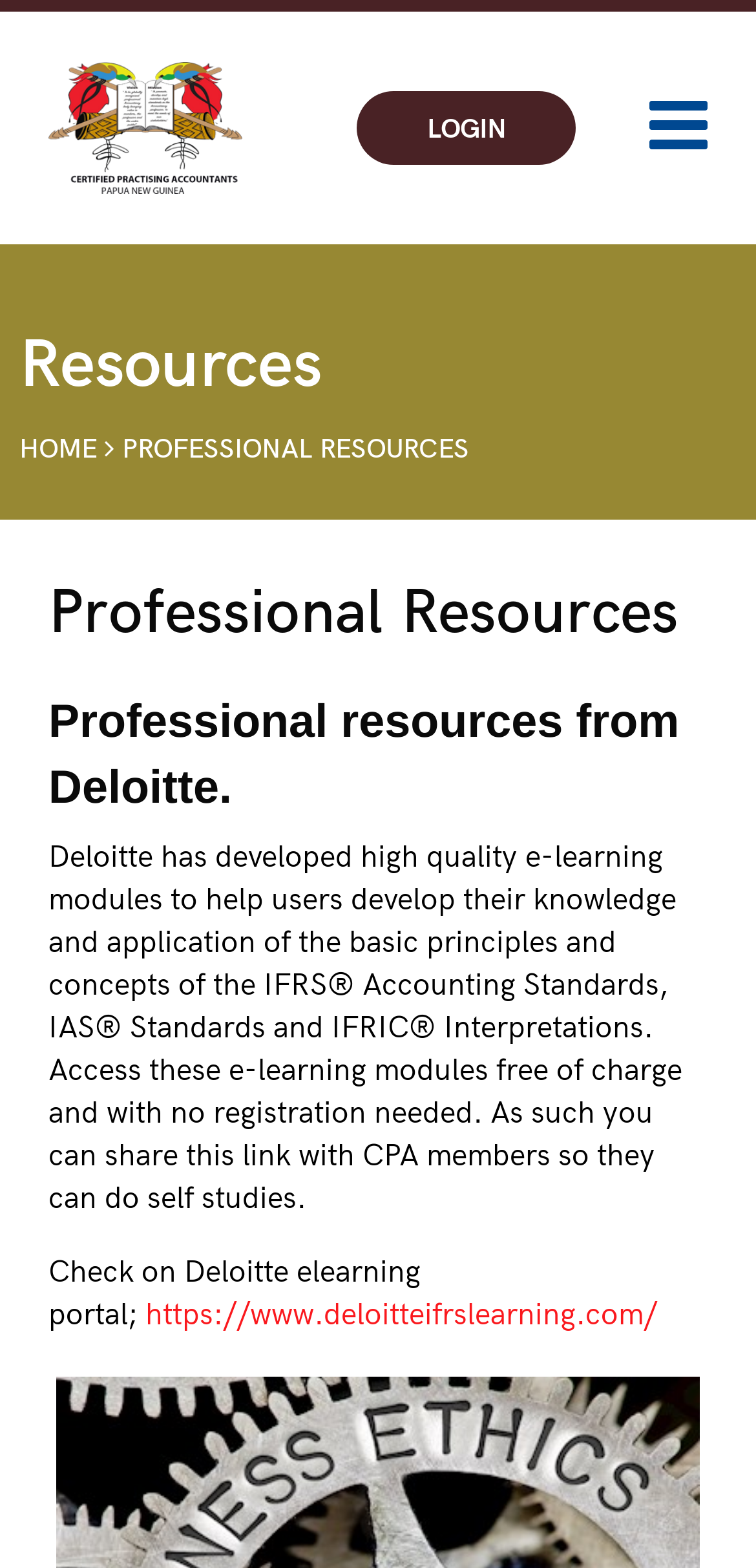Who developed the e-learning modules?
Kindly answer the question with as much detail as you can.

The text on the page mentions that 'Deloitte has developed high quality e-learning modules' to help users develop their knowledge of IFRS Accounting Standards. This indicates that Deloitte is the organization that developed the e-learning modules.